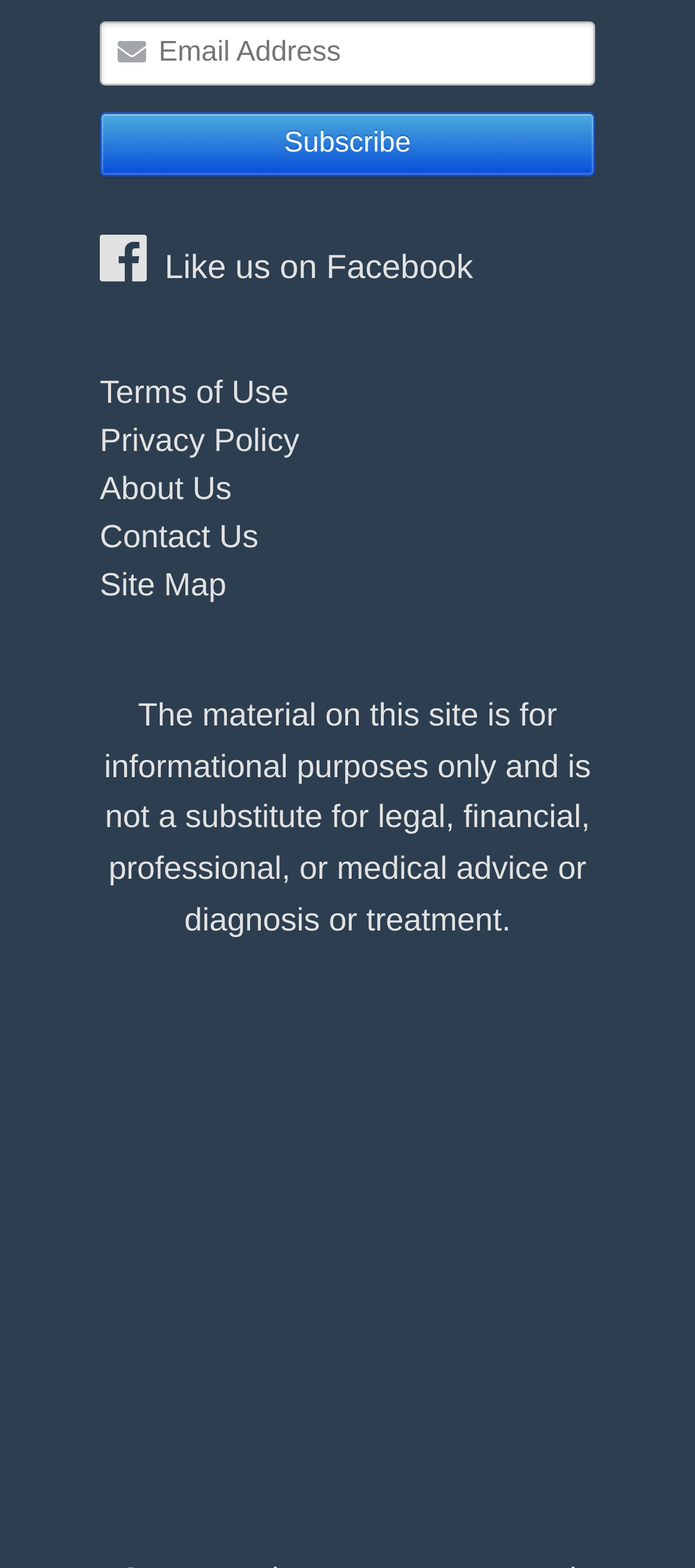Indicate the bounding box coordinates of the element that needs to be clicked to satisfy the following instruction: "Contact Us". The coordinates should be four float numbers between 0 and 1, i.e., [left, top, right, bottom].

[0.144, 0.331, 0.372, 0.353]